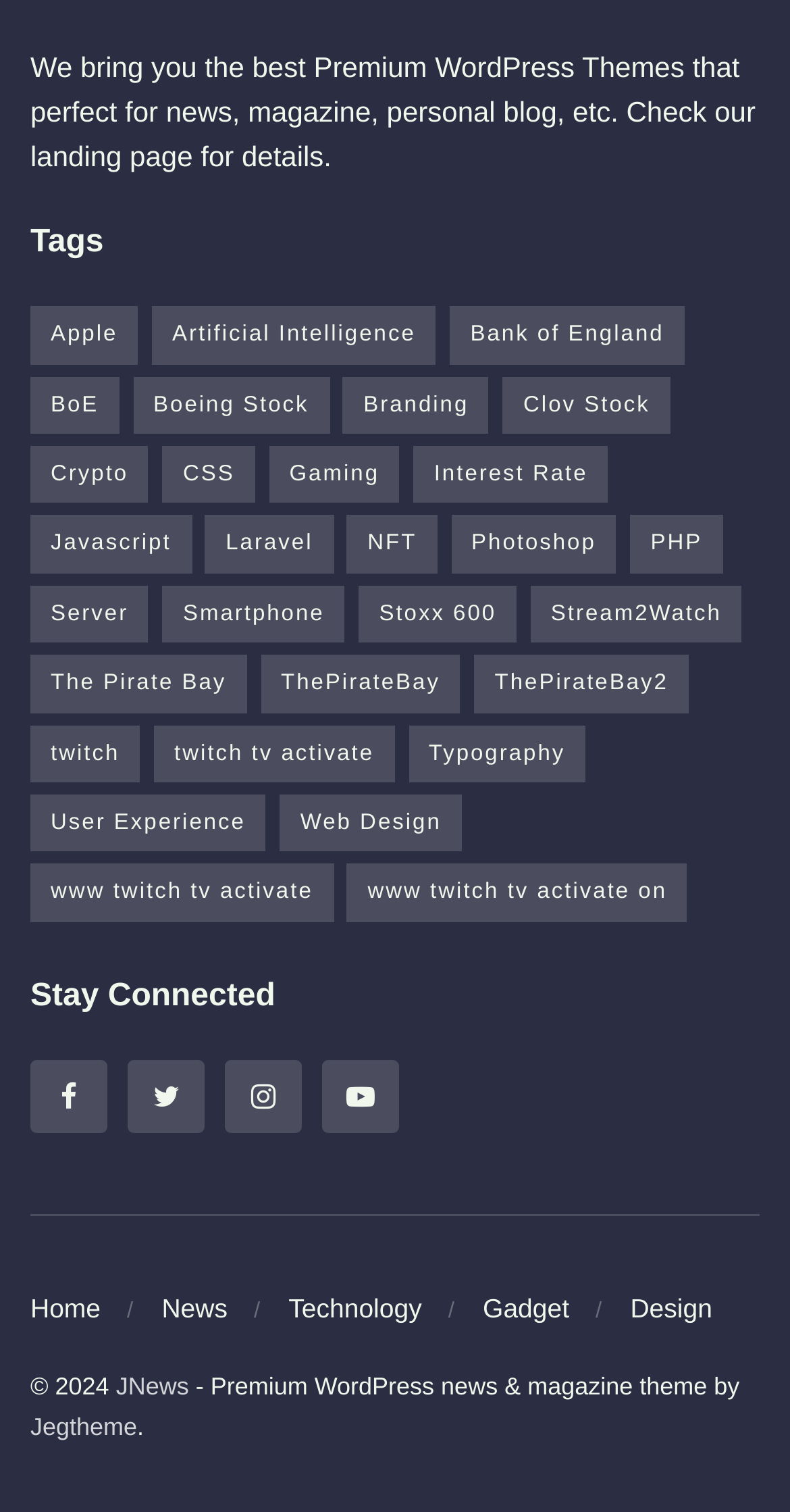Find the bounding box coordinates of the element you need to click on to perform this action: 'Go to the 'Design' section'. The coordinates should be represented by four float values between 0 and 1, in the format [left, top, right, bottom].

[0.798, 0.855, 0.902, 0.875]